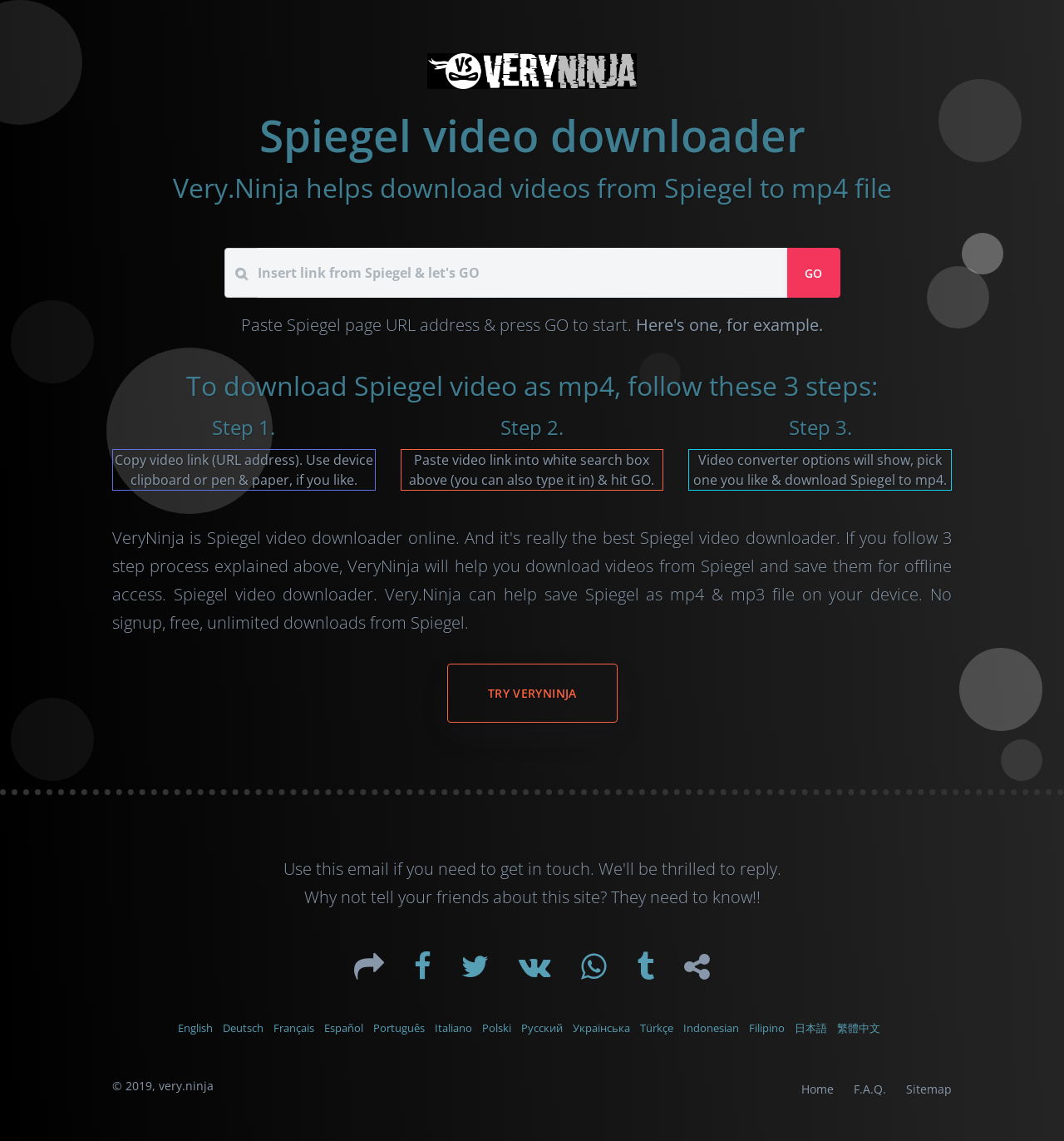What is the position of the 'TRY VERYNINJA' link on the webpage?
Provide a short answer using one word or a brief phrase based on the image.

Below the instructions